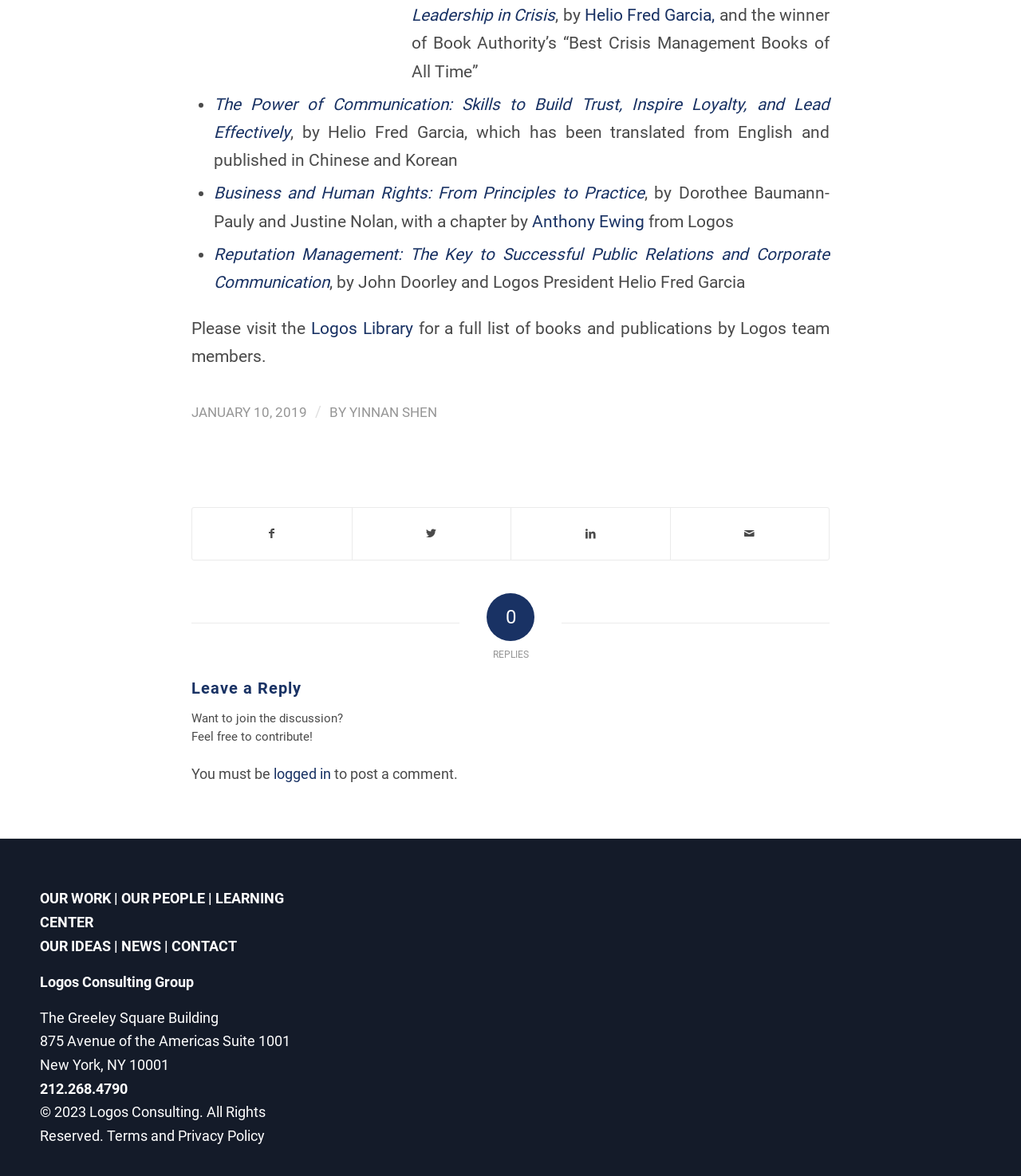How many books are listed on this webpage?
Using the visual information, respond with a single word or phrase.

3